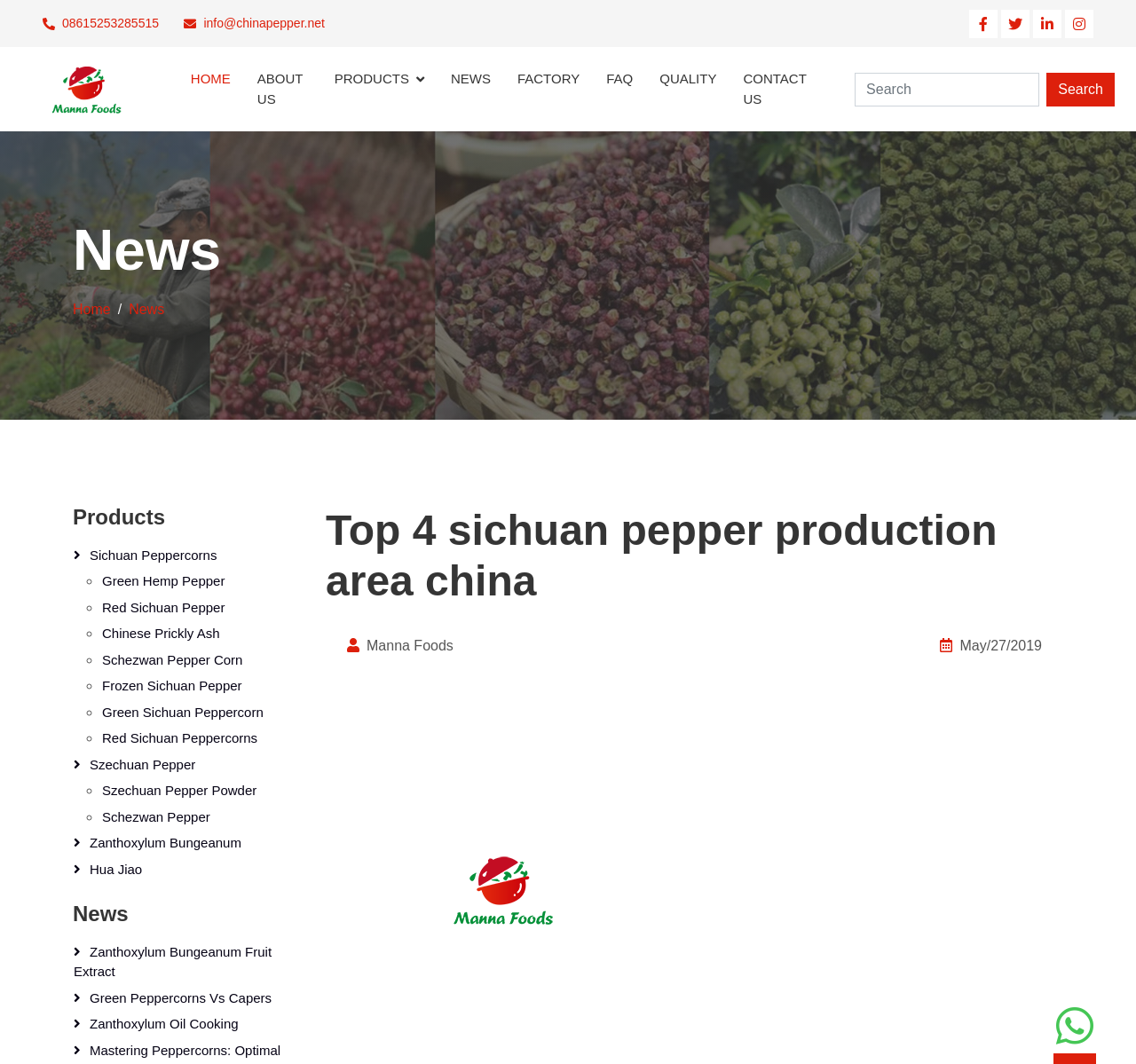How many types of Sichuan pepper products are listed?
Using the details from the image, give an elaborate explanation to answer the question.

The webpage lists various types of Sichuan pepper products, including Sichuan Peppercorns, Green Hemp Pepper, Red Sichuan Pepper, Chinese Prickly Ash, Schezwan Pepper Corn, Frozen Sichuan Pepper, Green Sichuan Peppercorn, and Red Sichuan Peppercorns. Counting these products, there are 8 types of Sichuan pepper products listed.